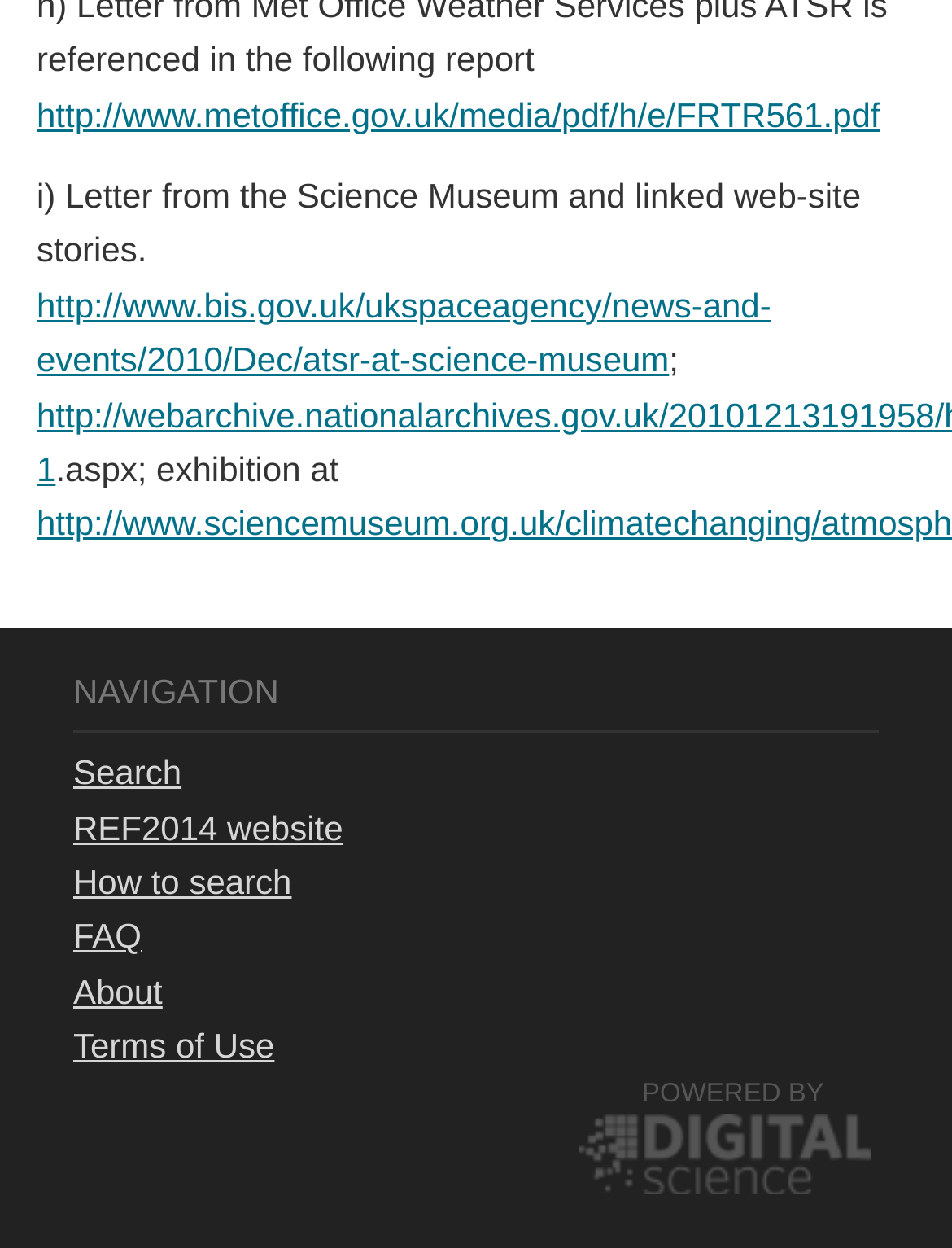Provide a single word or phrase answer to the question: 
What is the last link in the footer?

Terms of Use